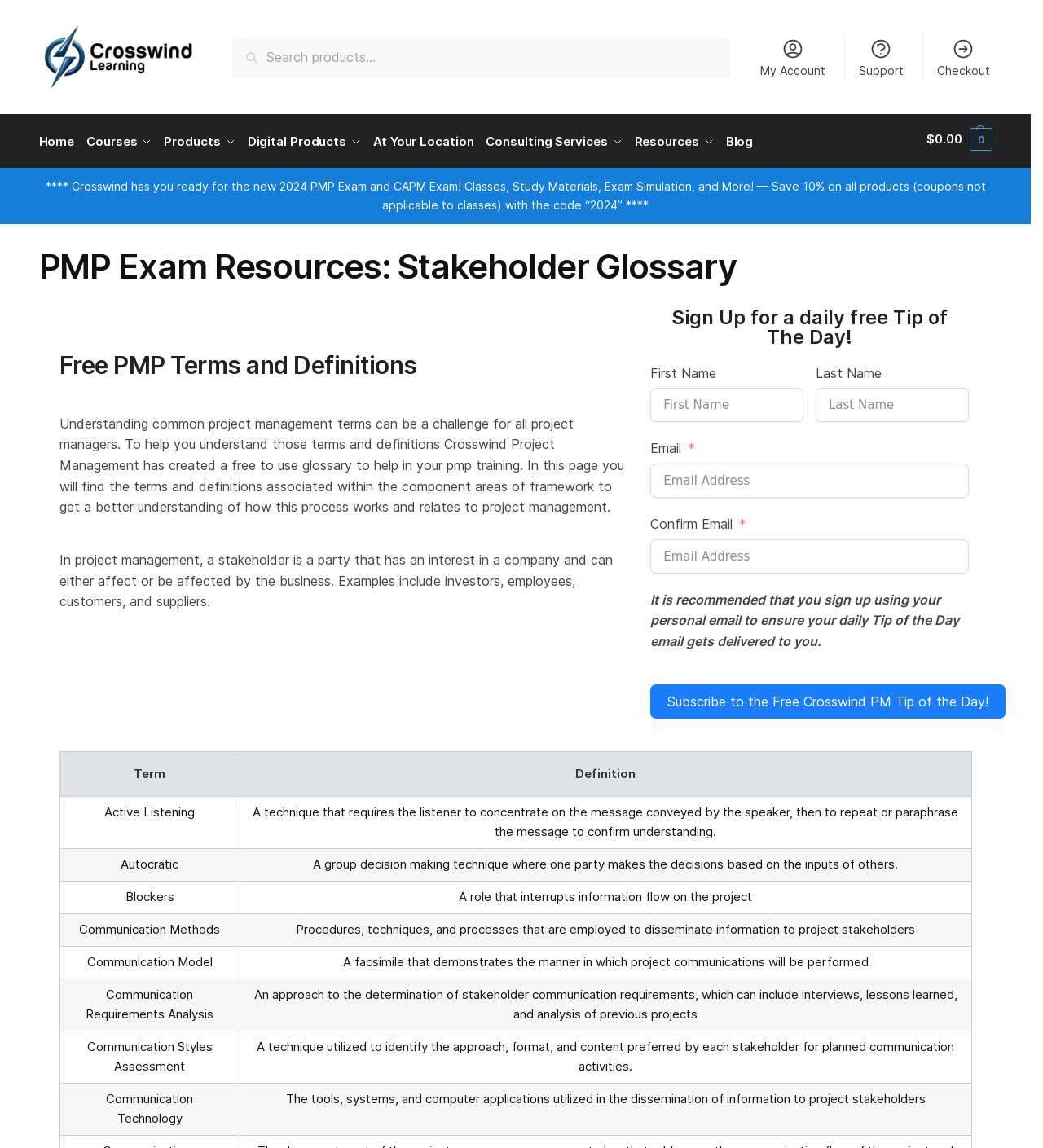Highlight the bounding box coordinates of the element that should be clicked to carry out the following instruction: "Subscribe to the Crosswind PM Tip of the Day". The coordinates must be given as four float numbers ranging from 0 to 1, i.e., [left, top, right, bottom].

[0.624, 0.592, 0.964, 0.622]